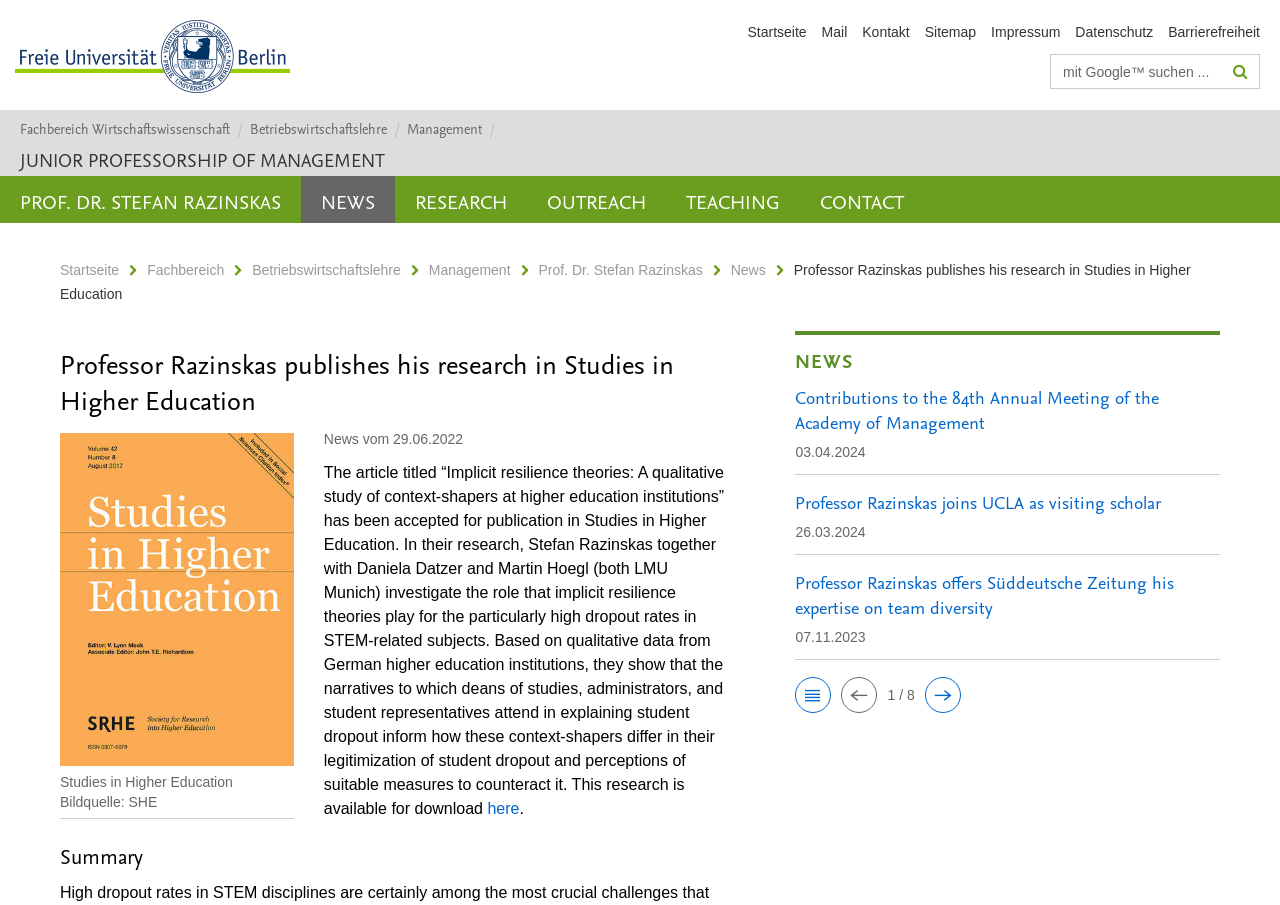Please identify the bounding box coordinates of the element that needs to be clicked to perform the following instruction: "Contact Professor Razinskas".

[0.625, 0.194, 0.722, 0.246]